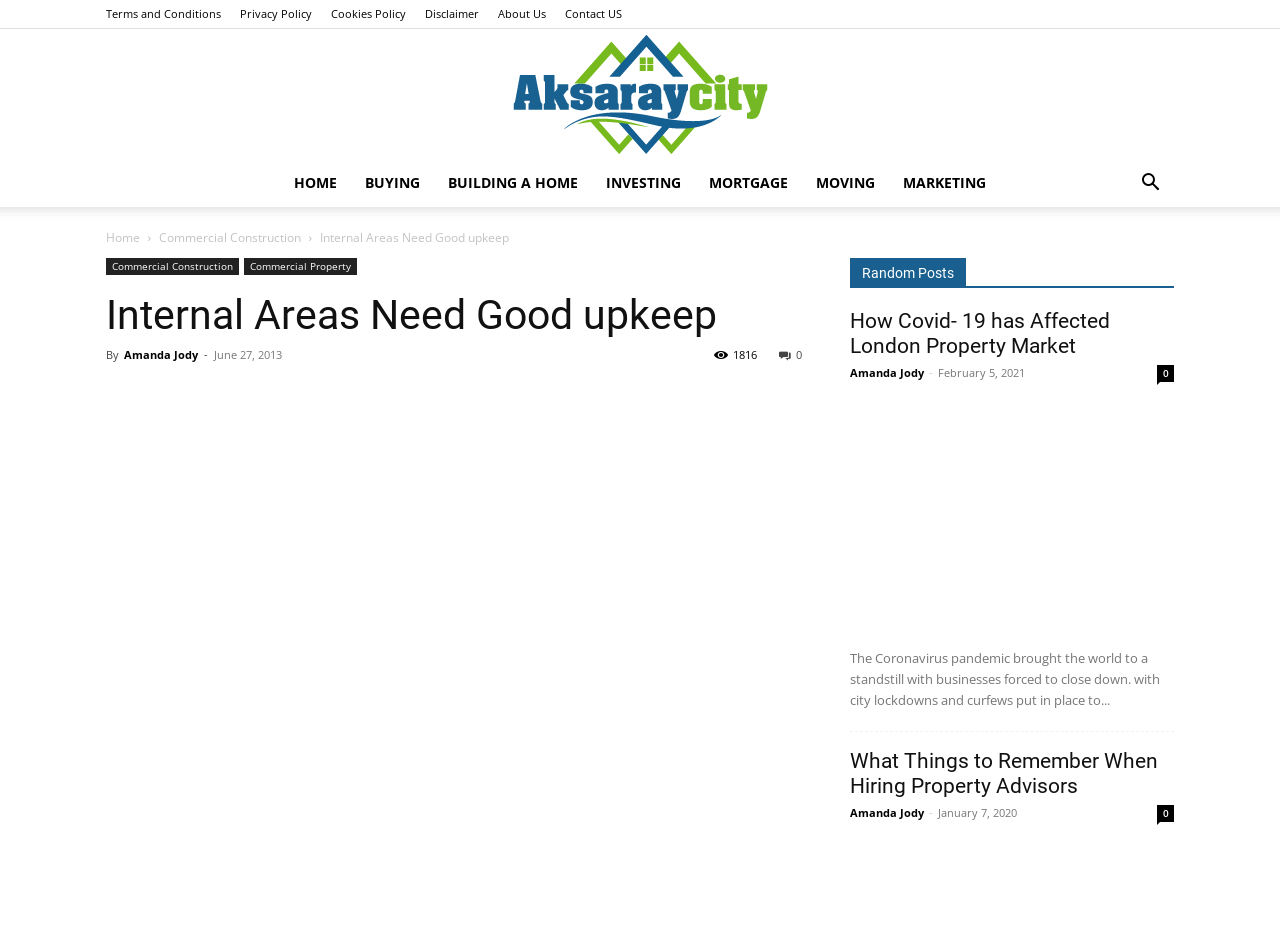What is the first link in the footer section?
Answer with a single word or phrase by referring to the visual content.

Terms and Conditions